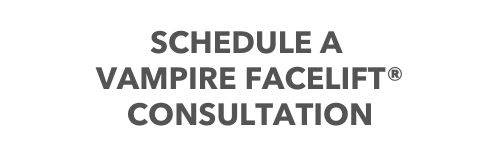What is the purpose of the call-to-action?
Your answer should be a single word or phrase derived from the screenshot.

Schedule a consultation